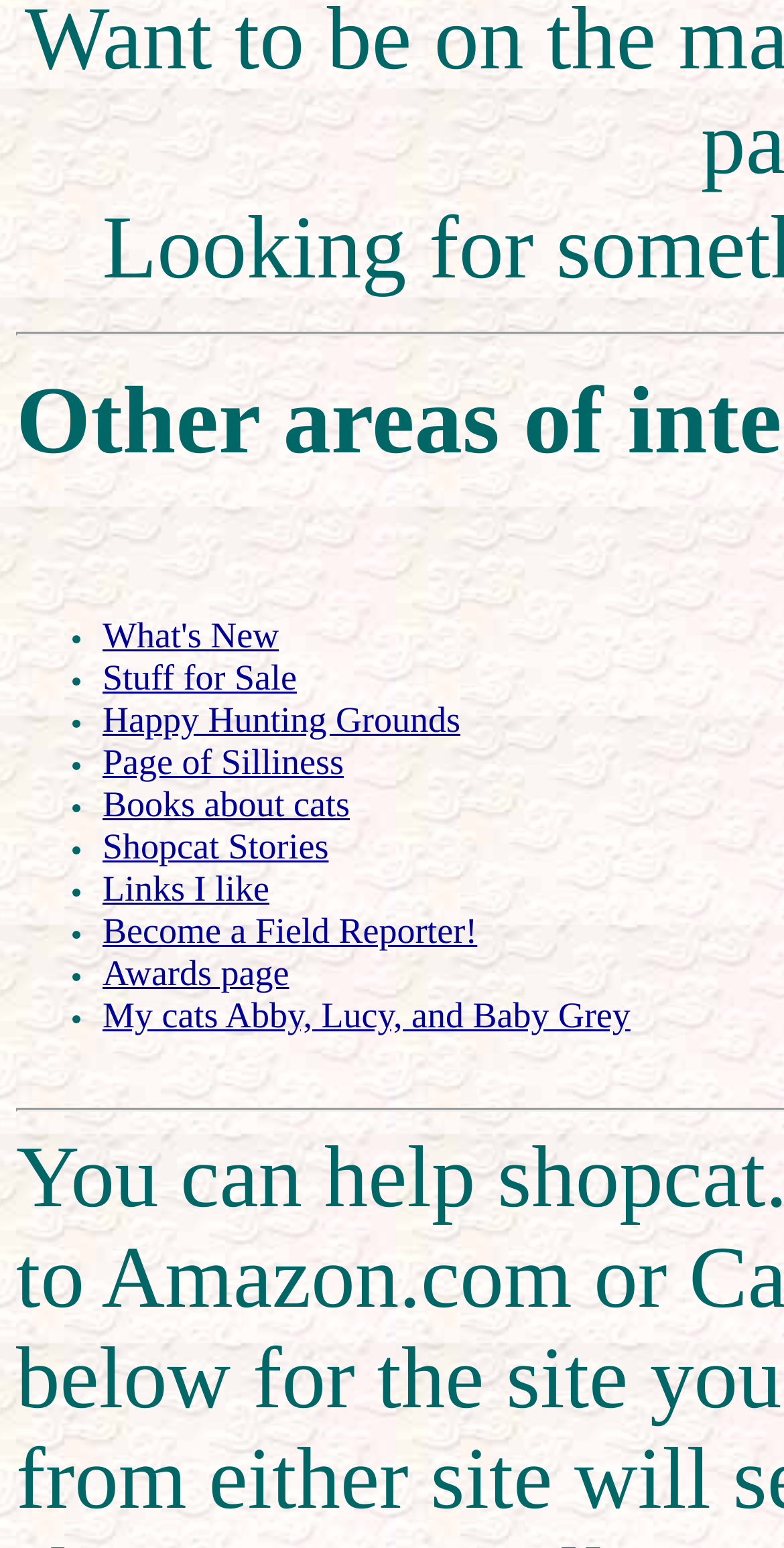What is the last link on the webpage?
We need a detailed and meticulous answer to the question.

I looked at the list of links on the webpage and found that the last link is 'My cats Abby, Lucy, and Baby Grey'. It is located at the bottom of the list and has a bullet point before it.